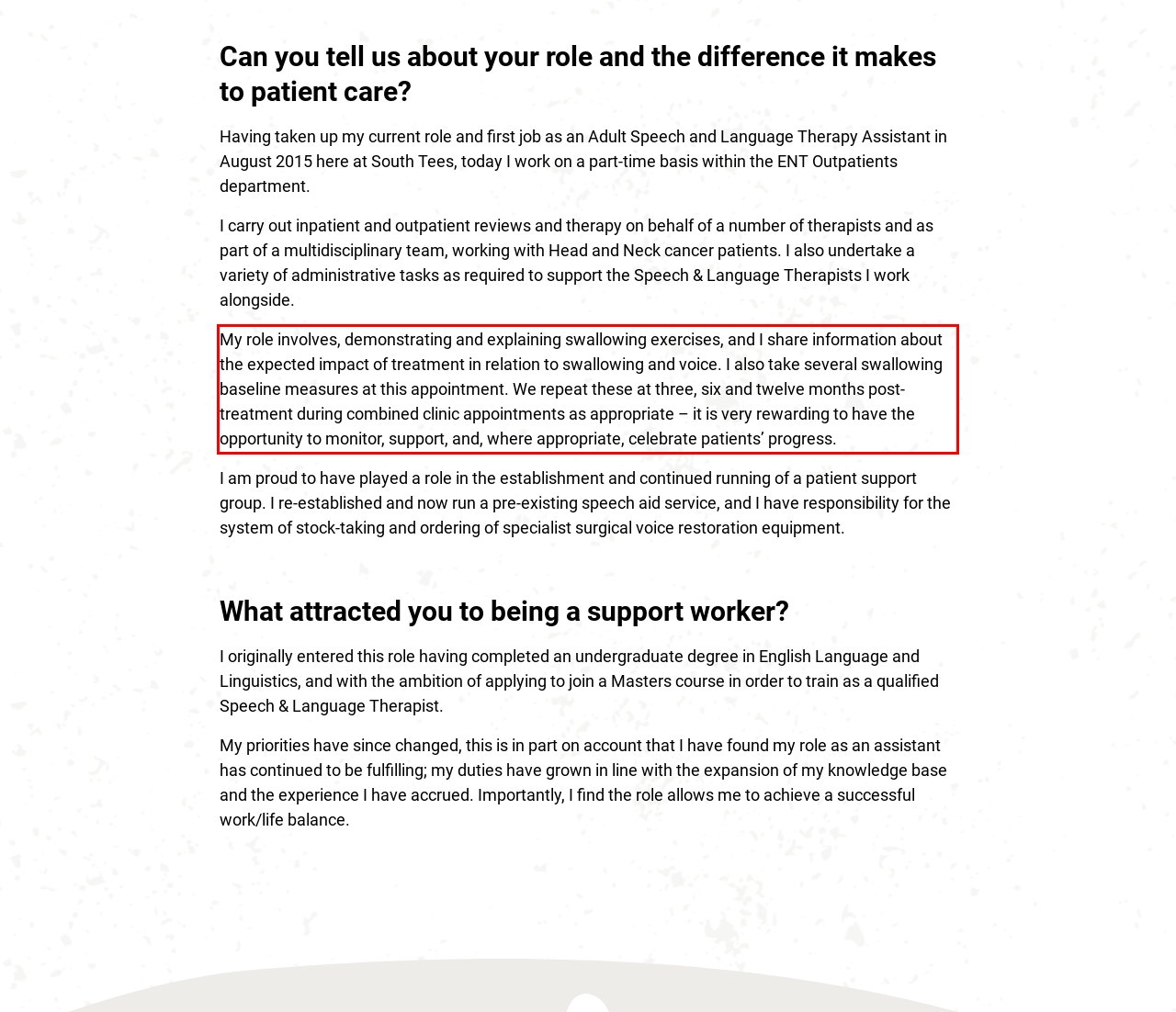You have a screenshot of a webpage with a red bounding box. Identify and extract the text content located inside the red bounding box.

My role involves, demonstrating and explaining swallowing exercises, and I share information about the expected impact of treatment in relation to swallowing and voice. I also take several swallowing baseline measures at this appointment. We repeat these at three, six and twelve months post-treatment during combined clinic appointments as appropriate – it is very rewarding to have the opportunity to monitor, support, and, where appropriate, celebrate patients’ progress.